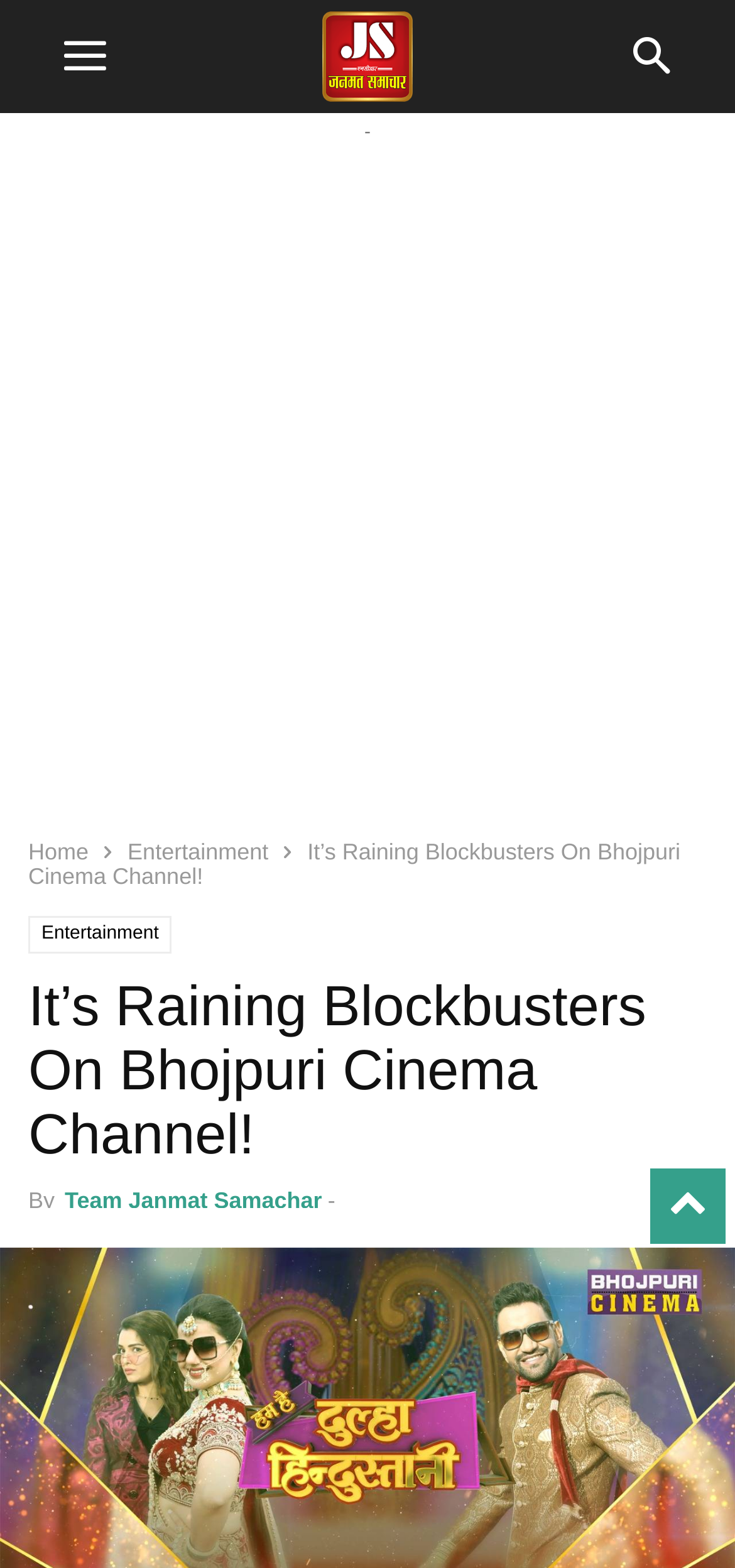Determine the bounding box coordinates of the target area to click to execute the following instruction: "visit team Janmat Samachar page."

[0.088, 0.757, 0.438, 0.774]